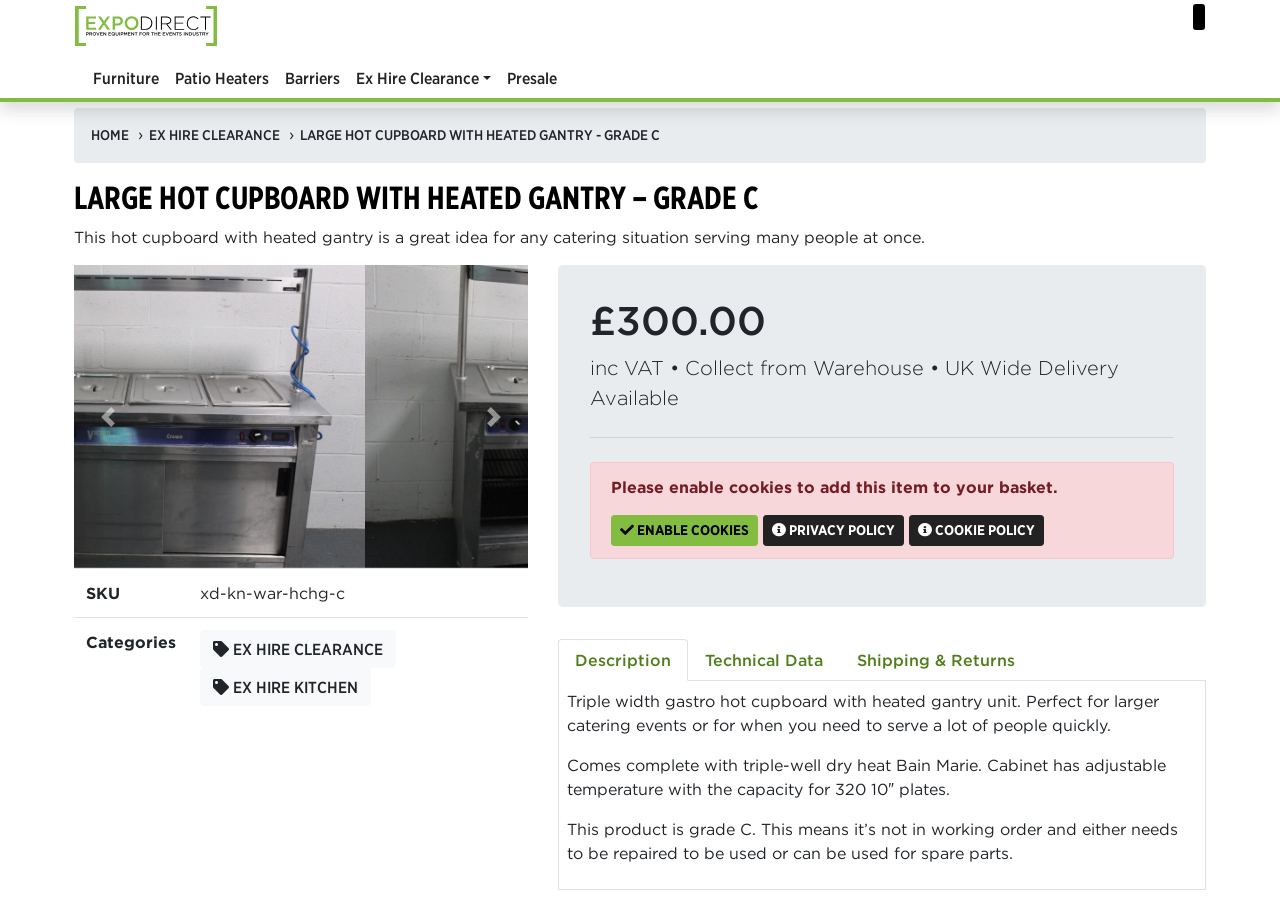Identify the bounding box for the UI element described as: "Previous". Ensure the coordinates are four float numbers between 0 and 1, formatted as [left, top, right, bottom].

[0.058, 0.29, 0.111, 0.621]